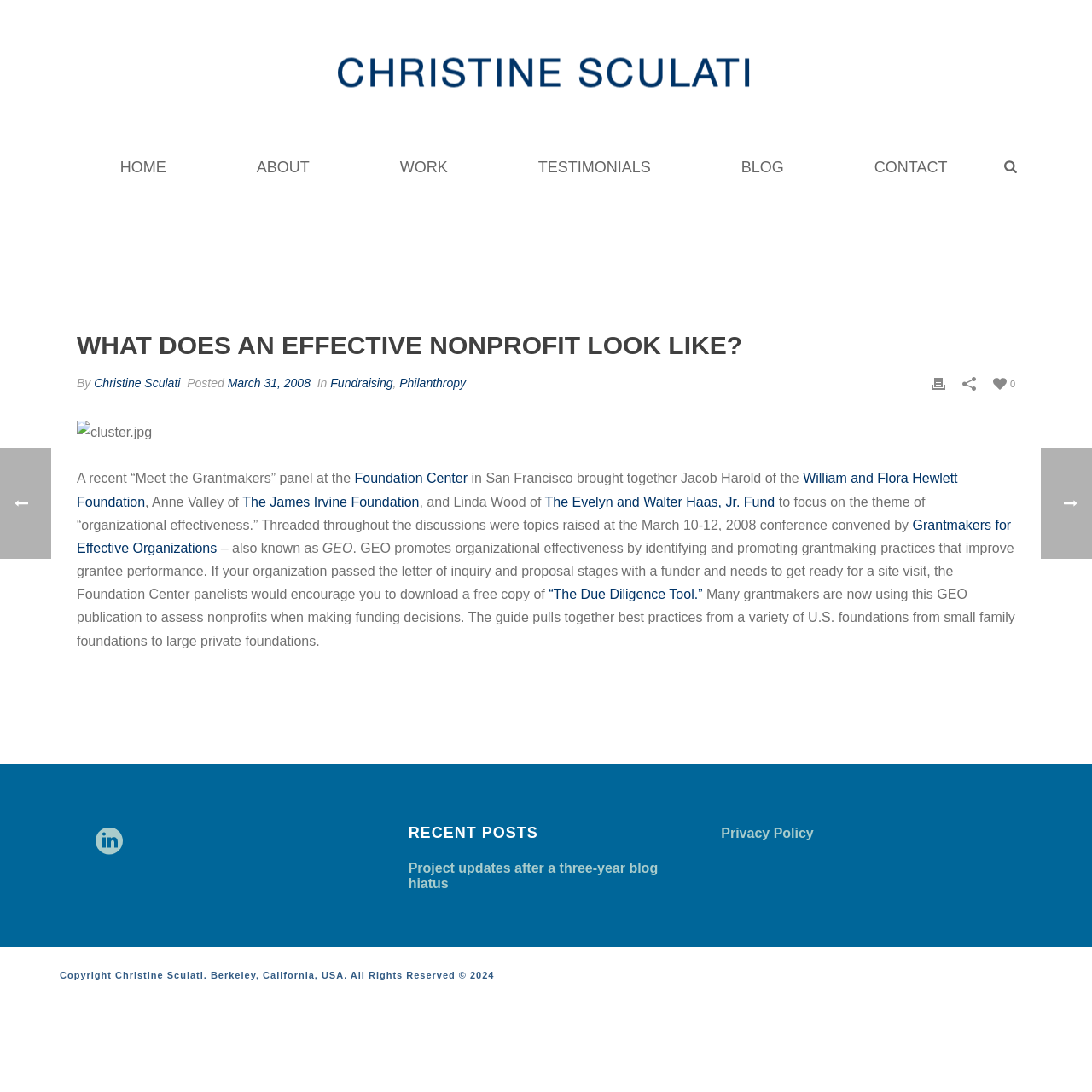Identify the bounding box coordinates of the clickable section necessary to follow the following instruction: "Read the article 'WHAT DOES AN EFFECTIVE NONPROFIT LOOK LIKE?'". The coordinates should be presented as four float numbers from 0 to 1, i.e., [left, top, right, bottom].

[0.07, 0.301, 0.93, 0.613]